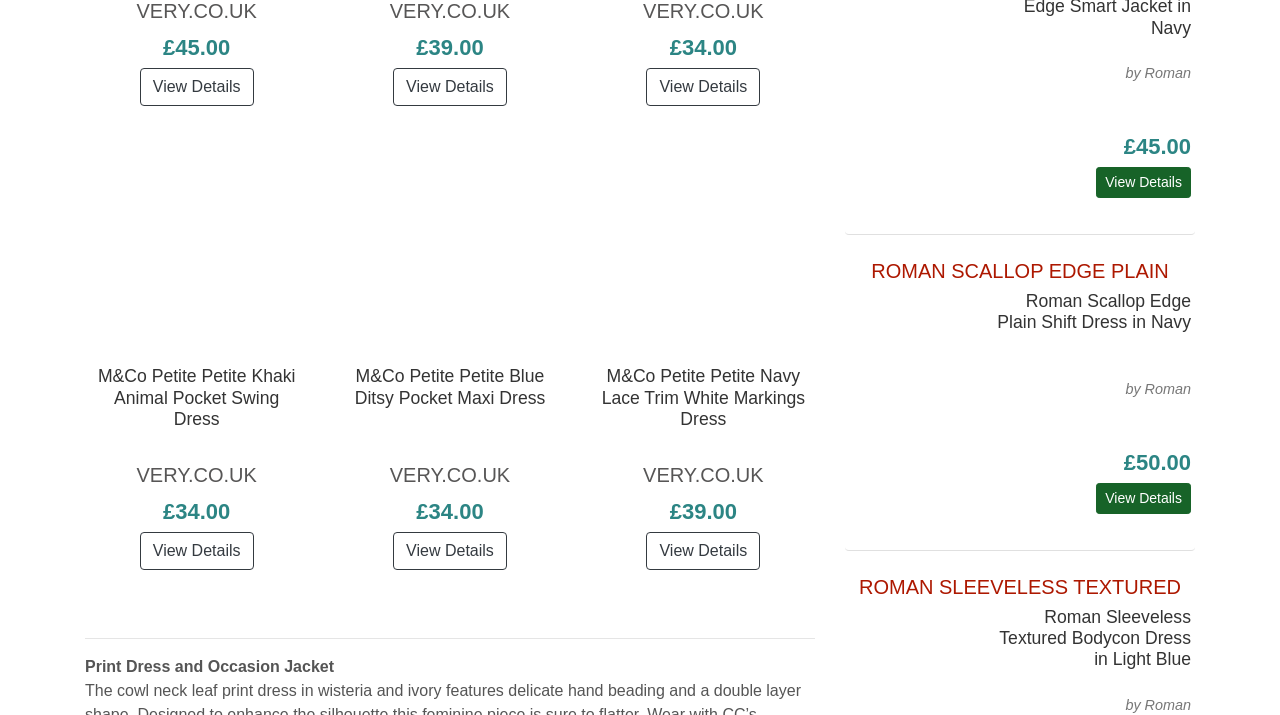Locate the bounding box coordinates of the element to click to perform the following action: 'View details of Roman Sleeveless Textured Bodycon Dress in Light Blue'. The coordinates should be given as four float values between 0 and 1, in the form of [left, top, right, bottom].

[0.856, 0.676, 0.93, 0.719]